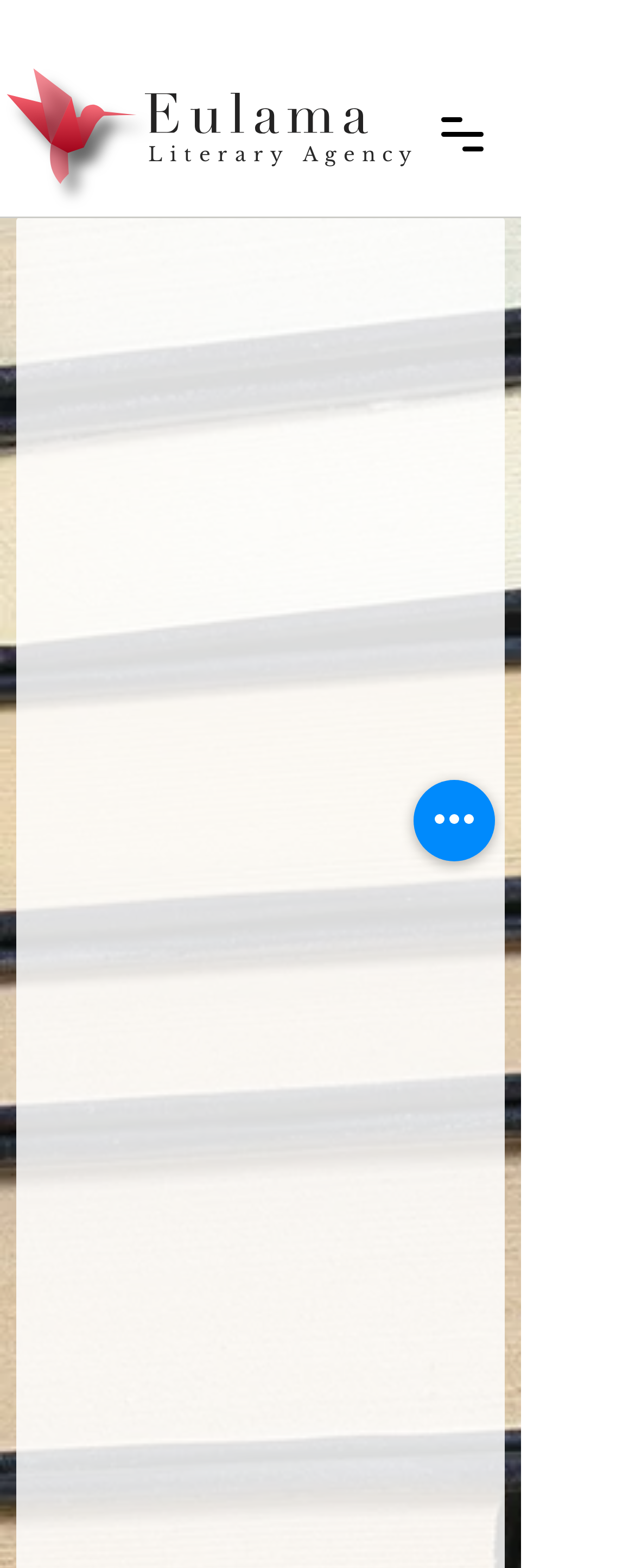What is the main heading of this webpage? Please extract and provide it.

GETTING YOUR KIDS ACTIVE